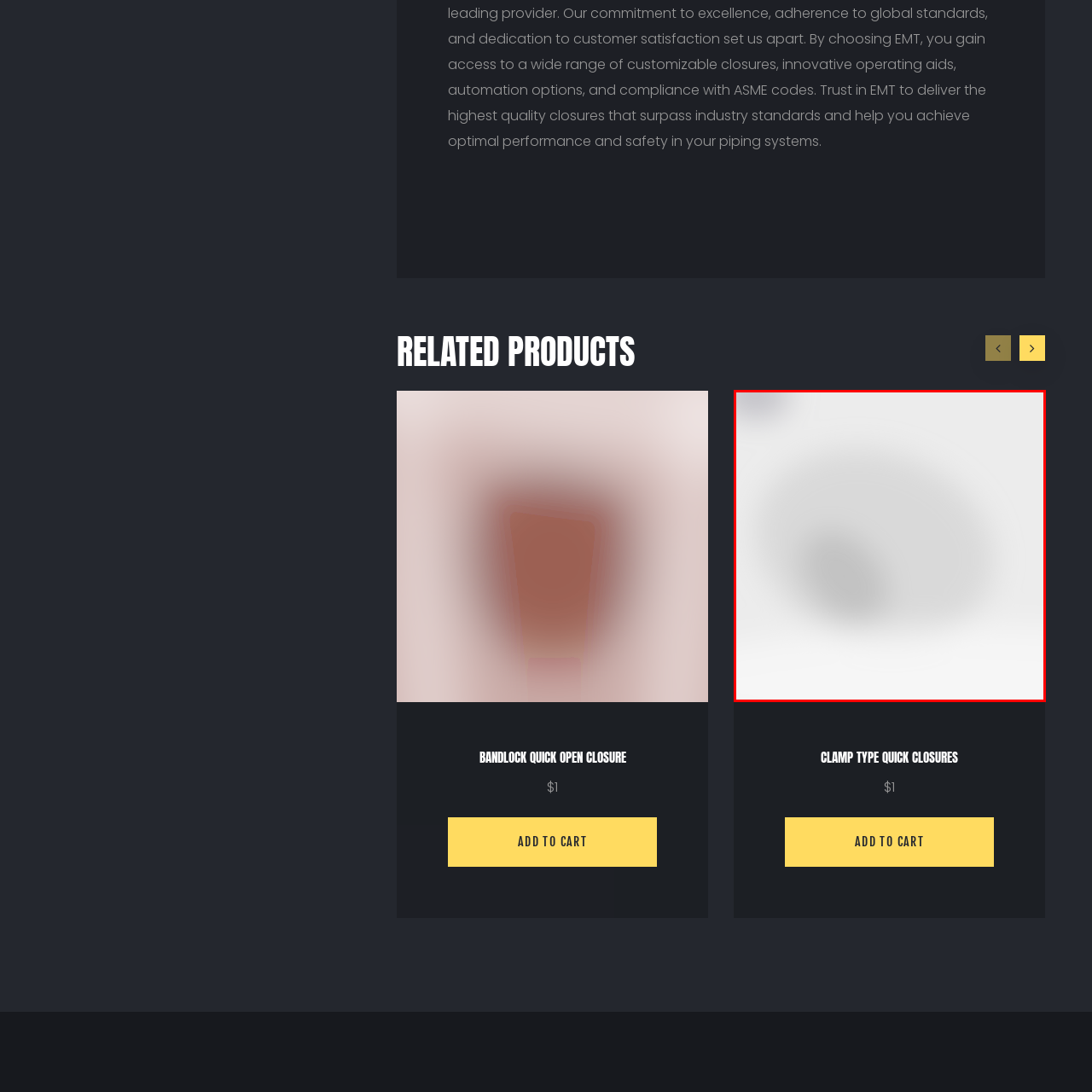Direct your attention to the section outlined in red and answer the following question with a single word or brief phrase: 
What type of users may be interested in this product?

Those looking for effective closure solutions